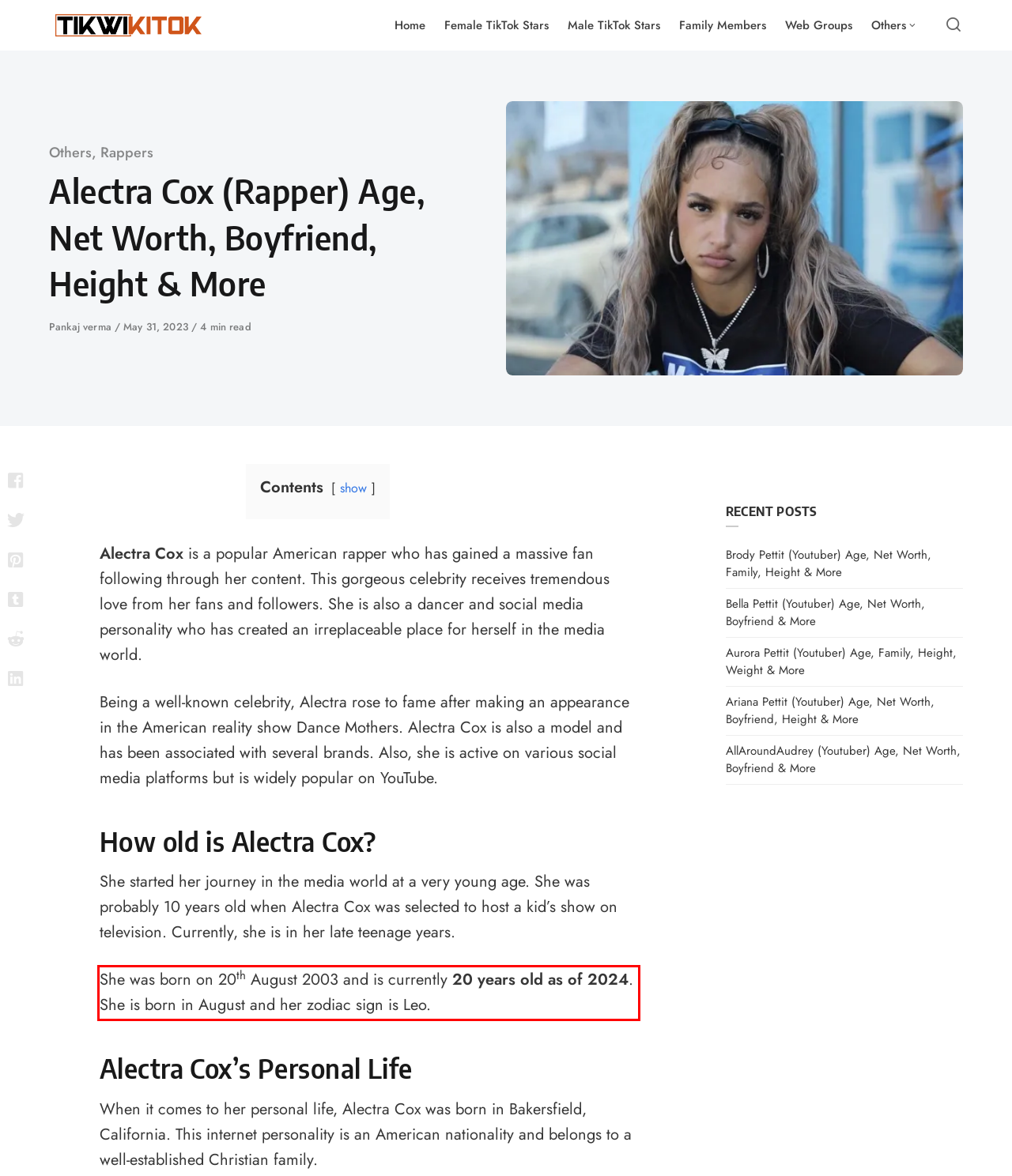You have a screenshot of a webpage with a red bounding box. Identify and extract the text content located inside the red bounding box.

She was born on 20th August 2003 and is currently 20 years old as of 2024. She is born in August and her zodiac sign is Leo.